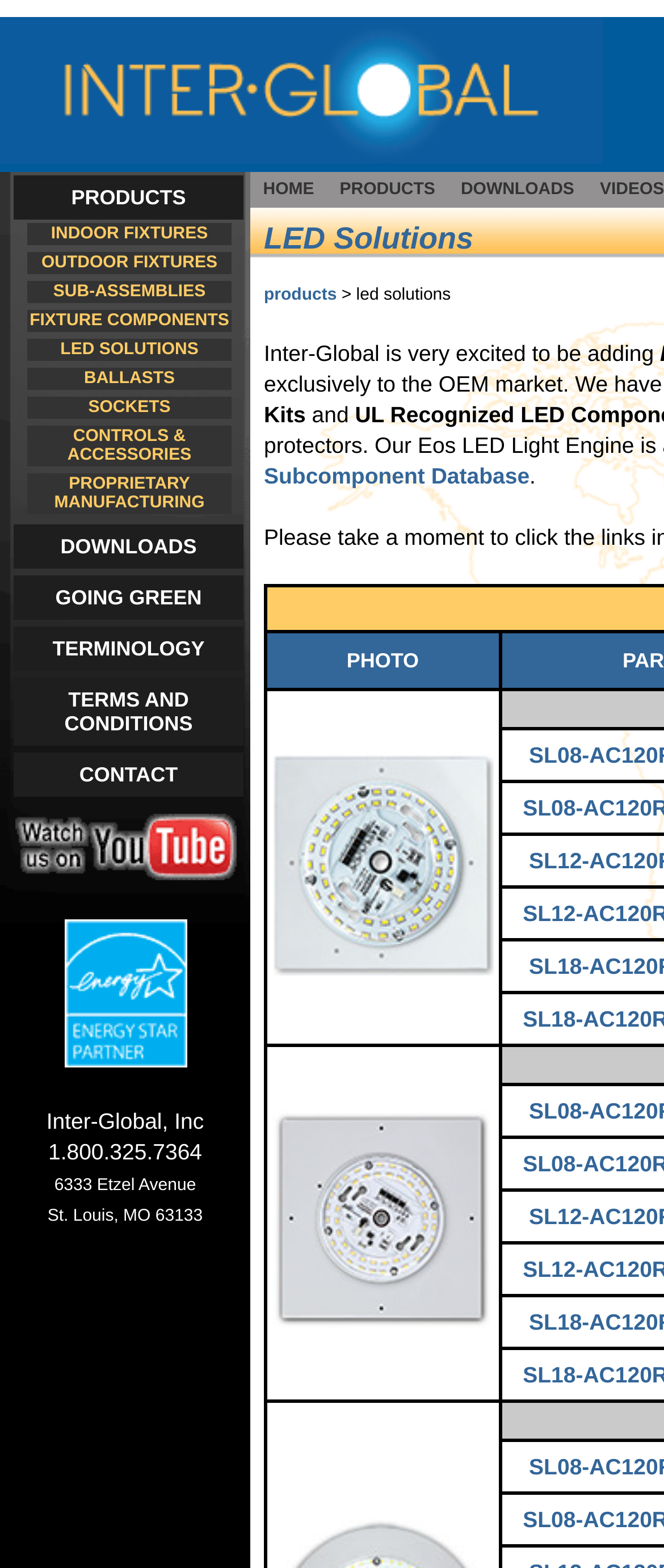Determine the bounding box coordinates of the target area to click to execute the following instruction: "Click on OUTDOOR FIXTURES."

[0.041, 0.161, 0.349, 0.175]